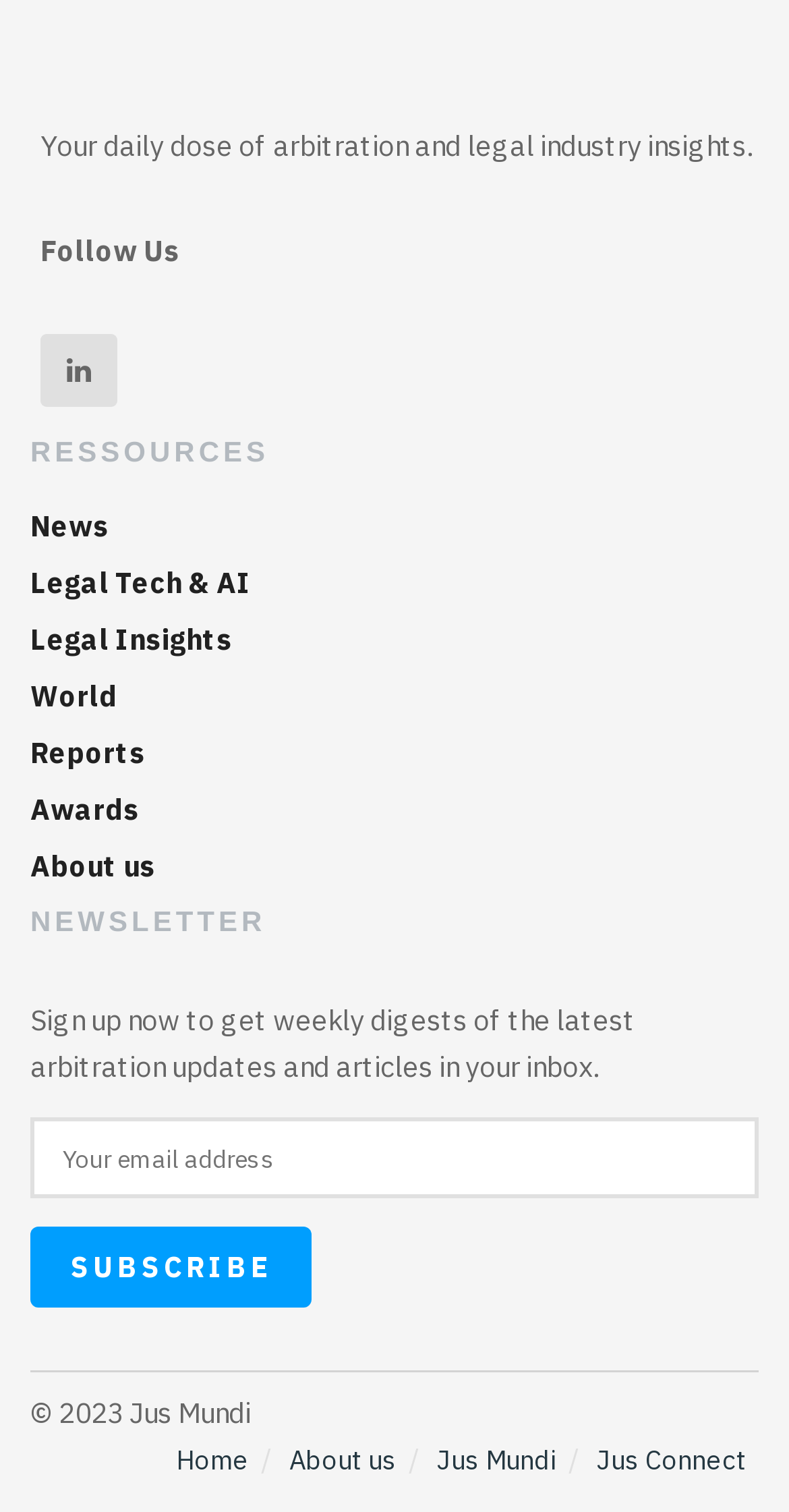What is the copyright year of the website?
Answer the question with a single word or phrase by looking at the picture.

2023